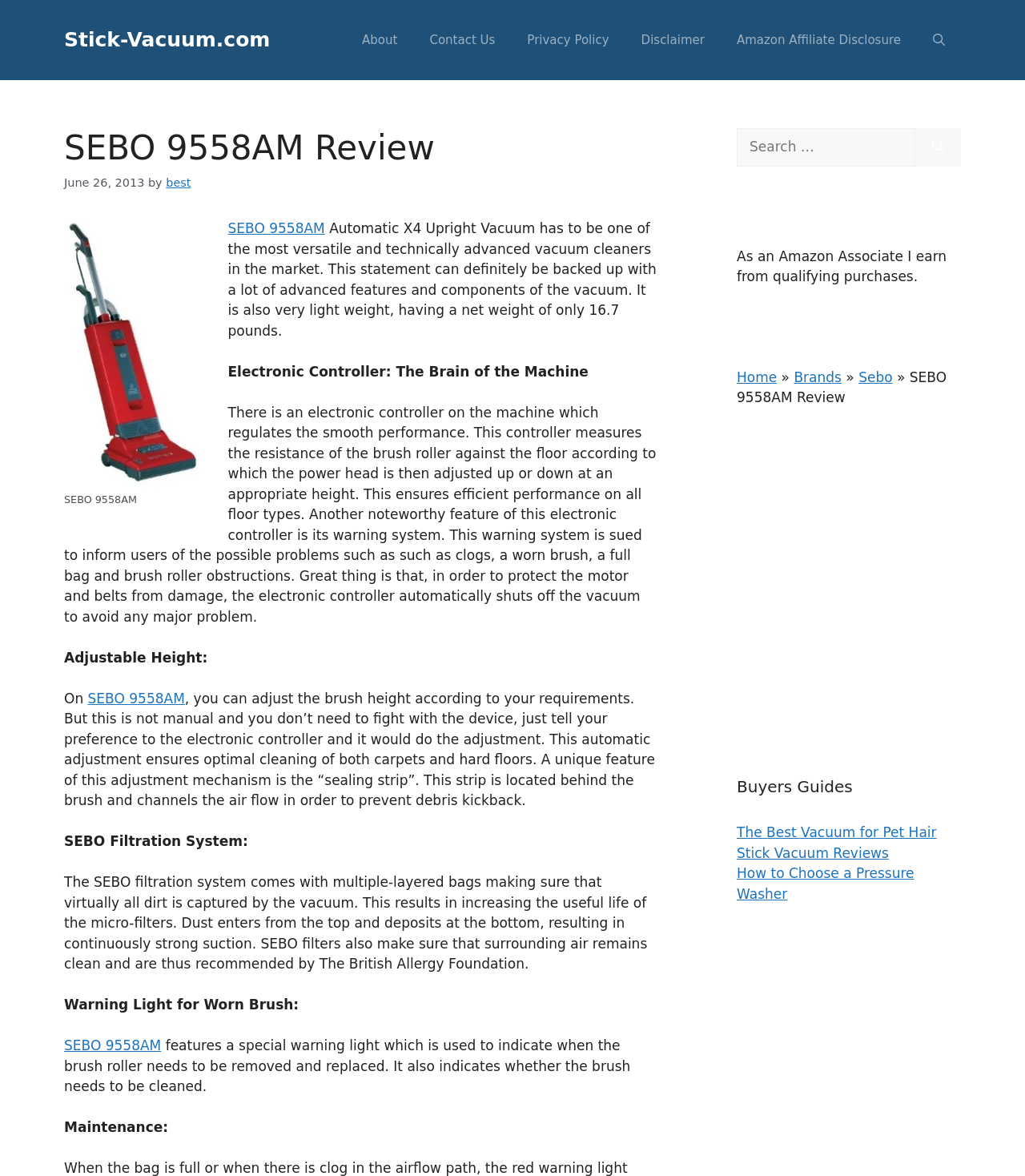Identify the bounding box coordinates for the element that needs to be clicked to fulfill this instruction: "Visit the 'About' page". Provide the coordinates in the format of four float numbers between 0 and 1: [left, top, right, bottom].

[0.338, 0.014, 0.403, 0.054]